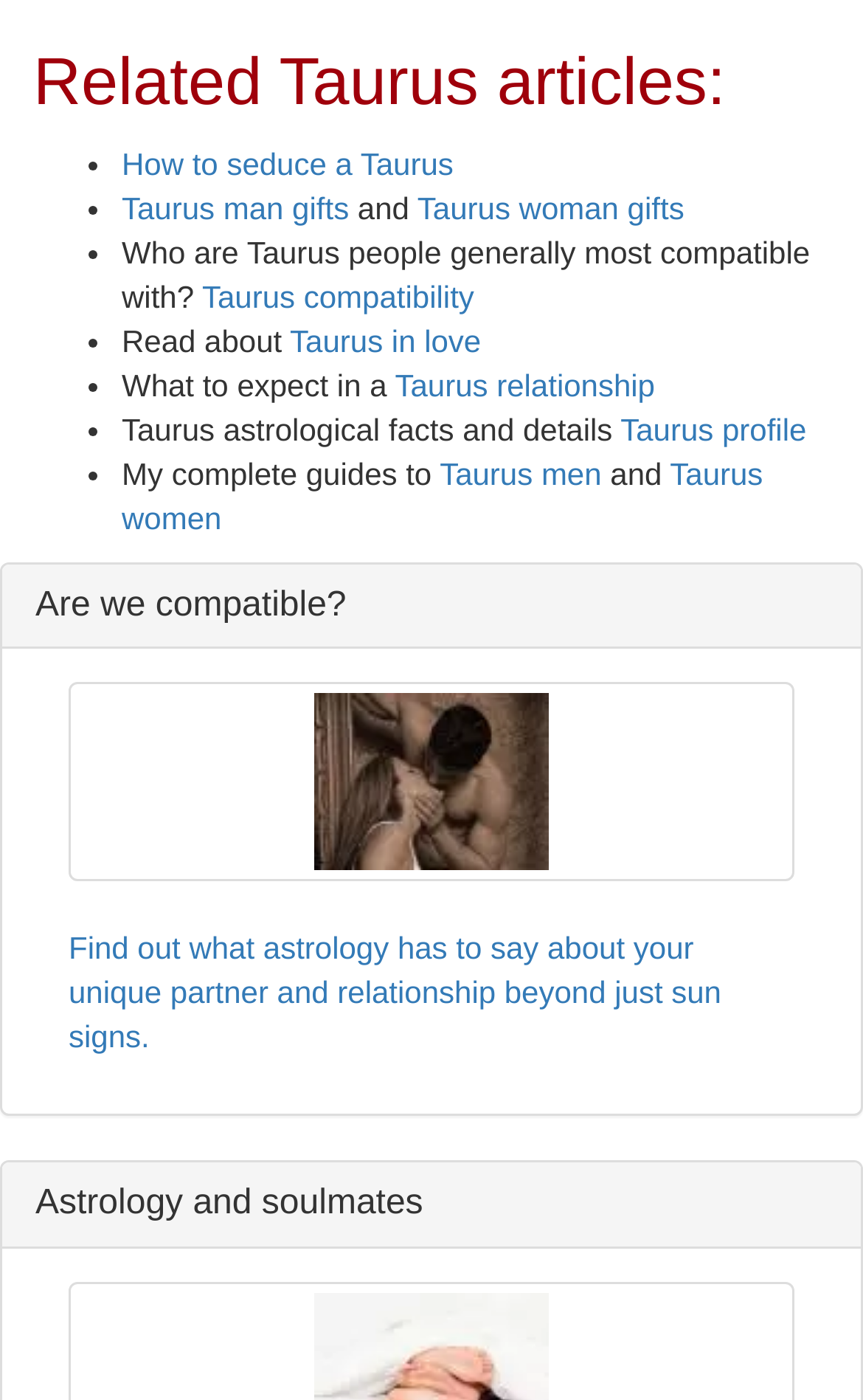Please examine the image and answer the question with a detailed explanation:
What is the position of the 'Taurus profile' link?

I looked at the bounding box coordinates of the 'Taurus profile' link and found that its y1 and y2 values are 0.294 and 0.319, respectively. This suggests that the link is located at the bottom left of the webpage, likely in the 'Related Taurus articles:' section.